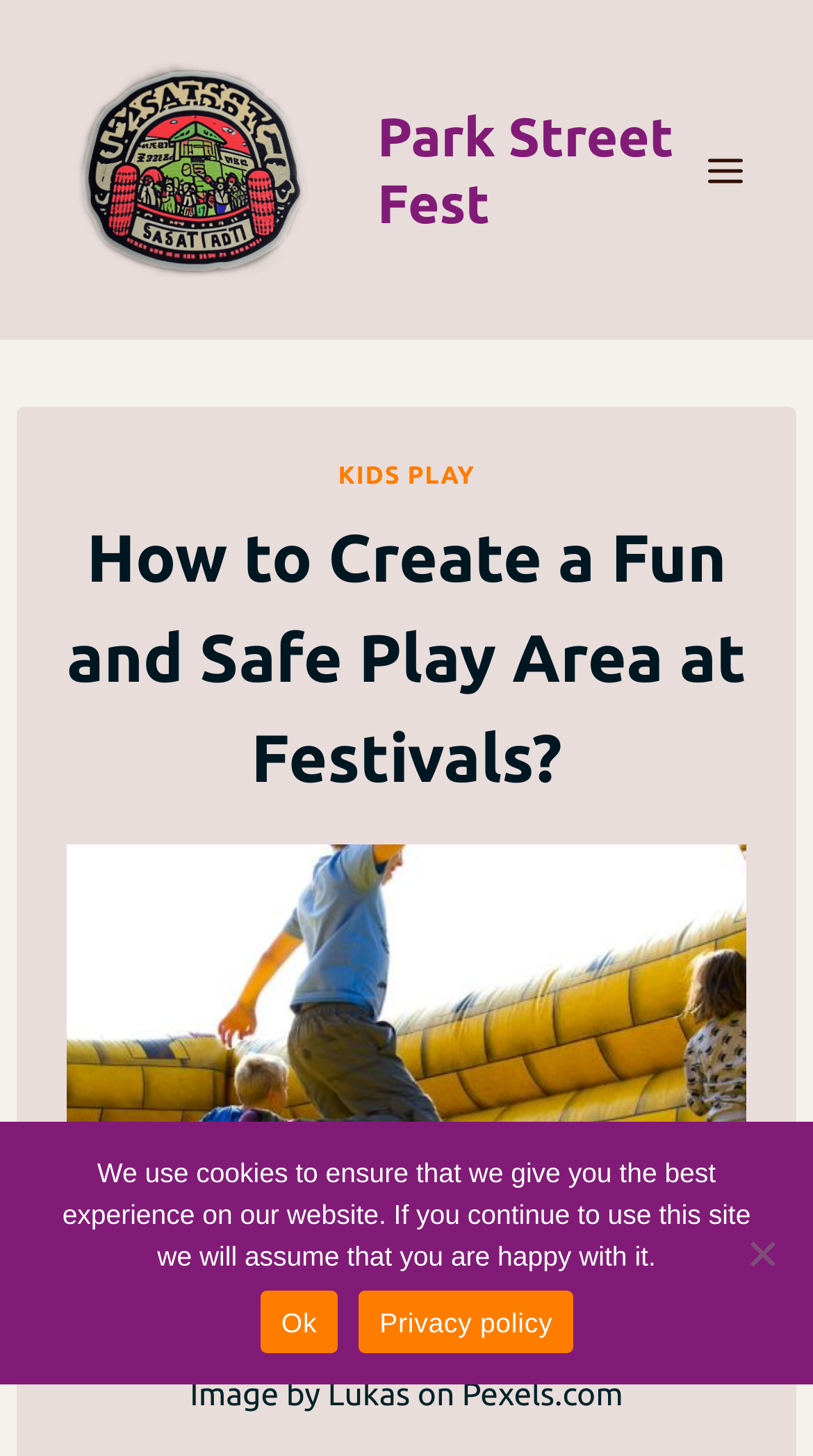How many navigation menu items are there?
Use the screenshot to answer the question with a single word or phrase.

1